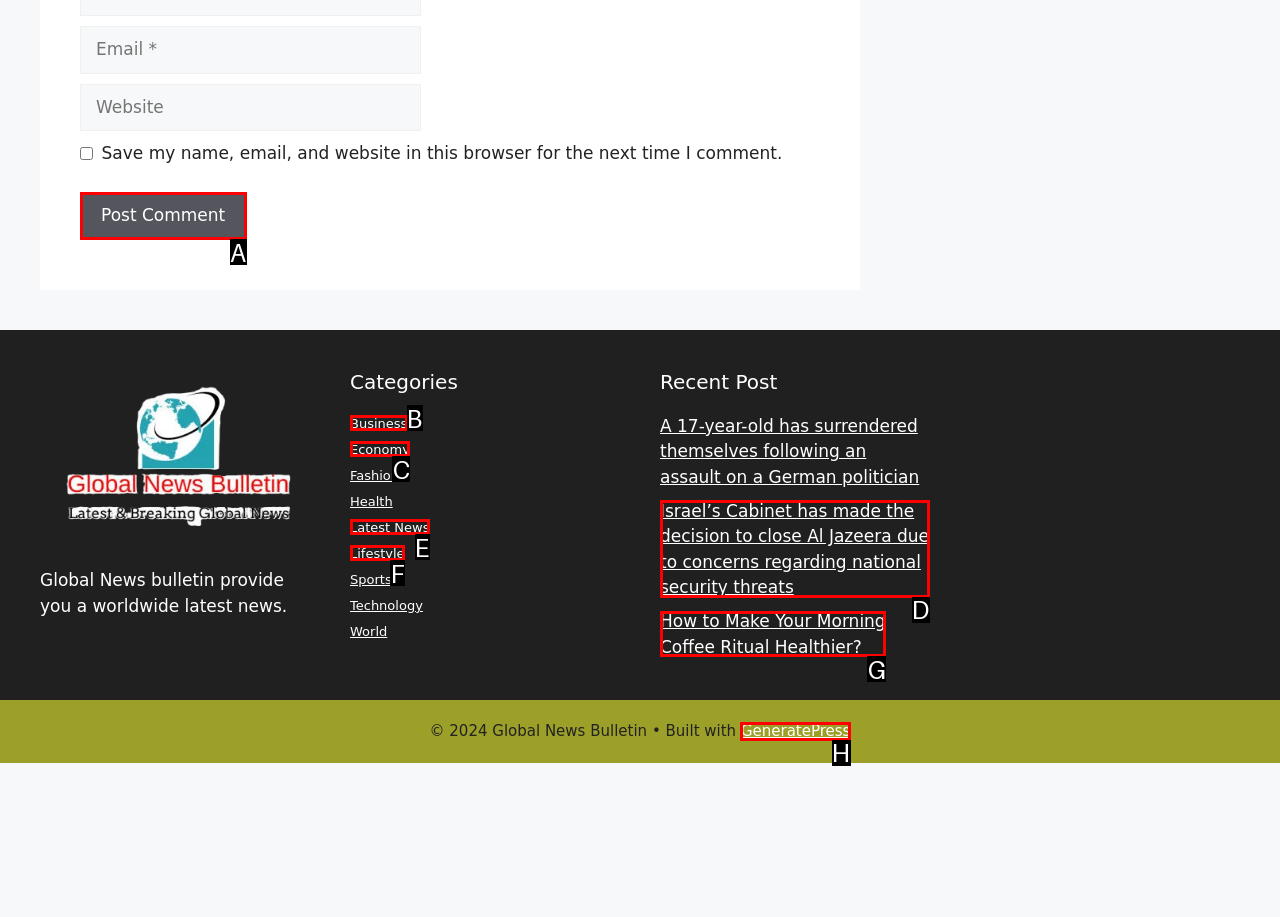Given the description: Latest News, identify the matching HTML element. Provide the letter of the correct option.

E